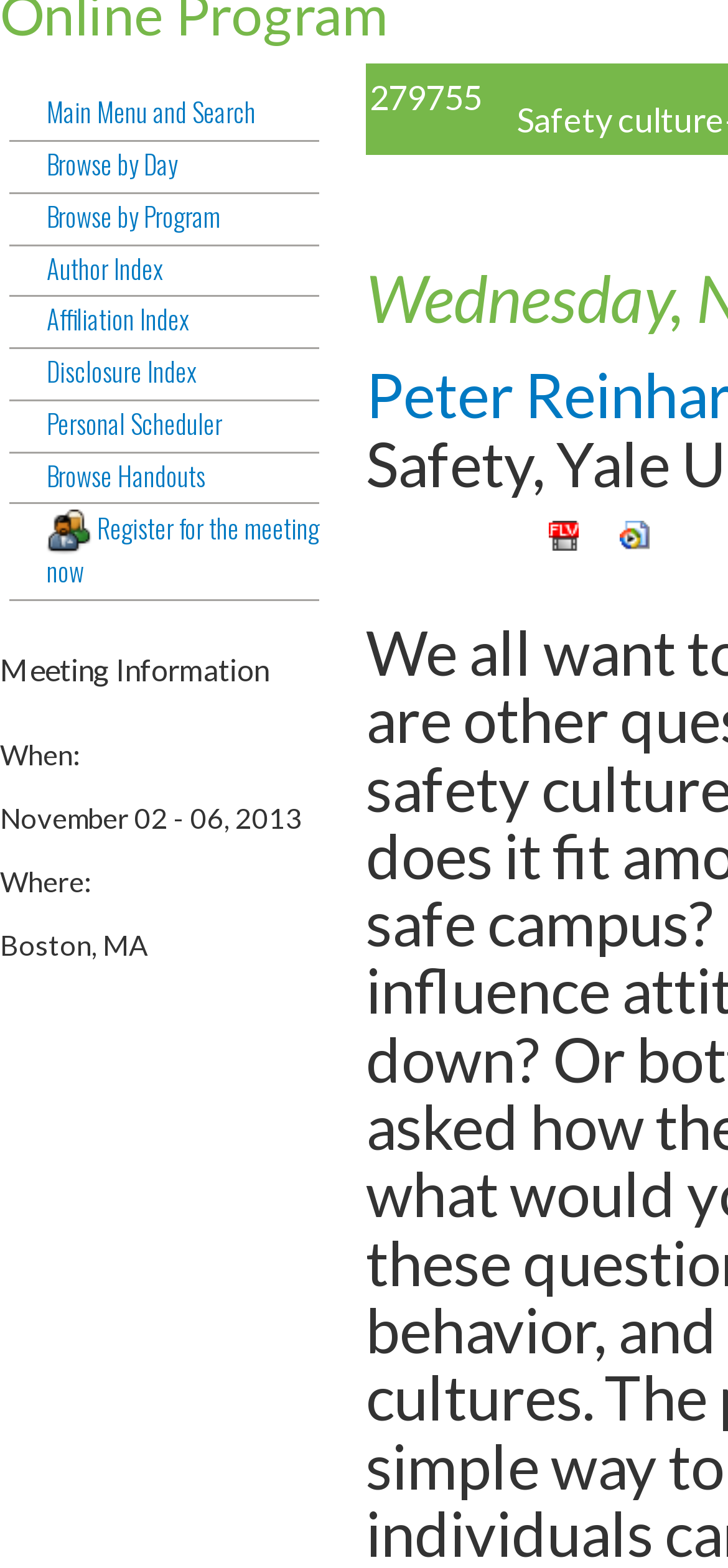Please find the bounding box coordinates (top-left x, top-left y, bottom-right x, bottom-right y) in the screenshot for the UI element described as follows: parent_node: Experimental Oceanography aria-label="Toggle navigation"

None